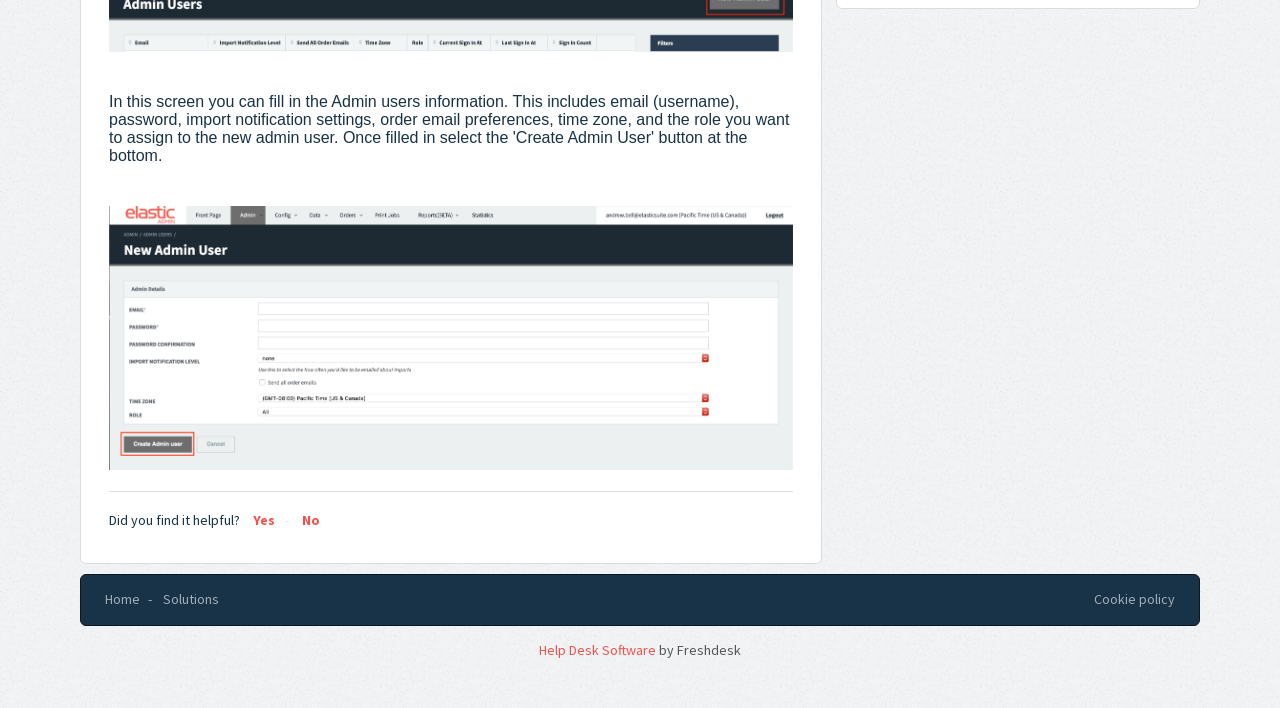Identify the bounding box of the UI component described as: "Home".

[0.082, 0.833, 0.109, 0.859]